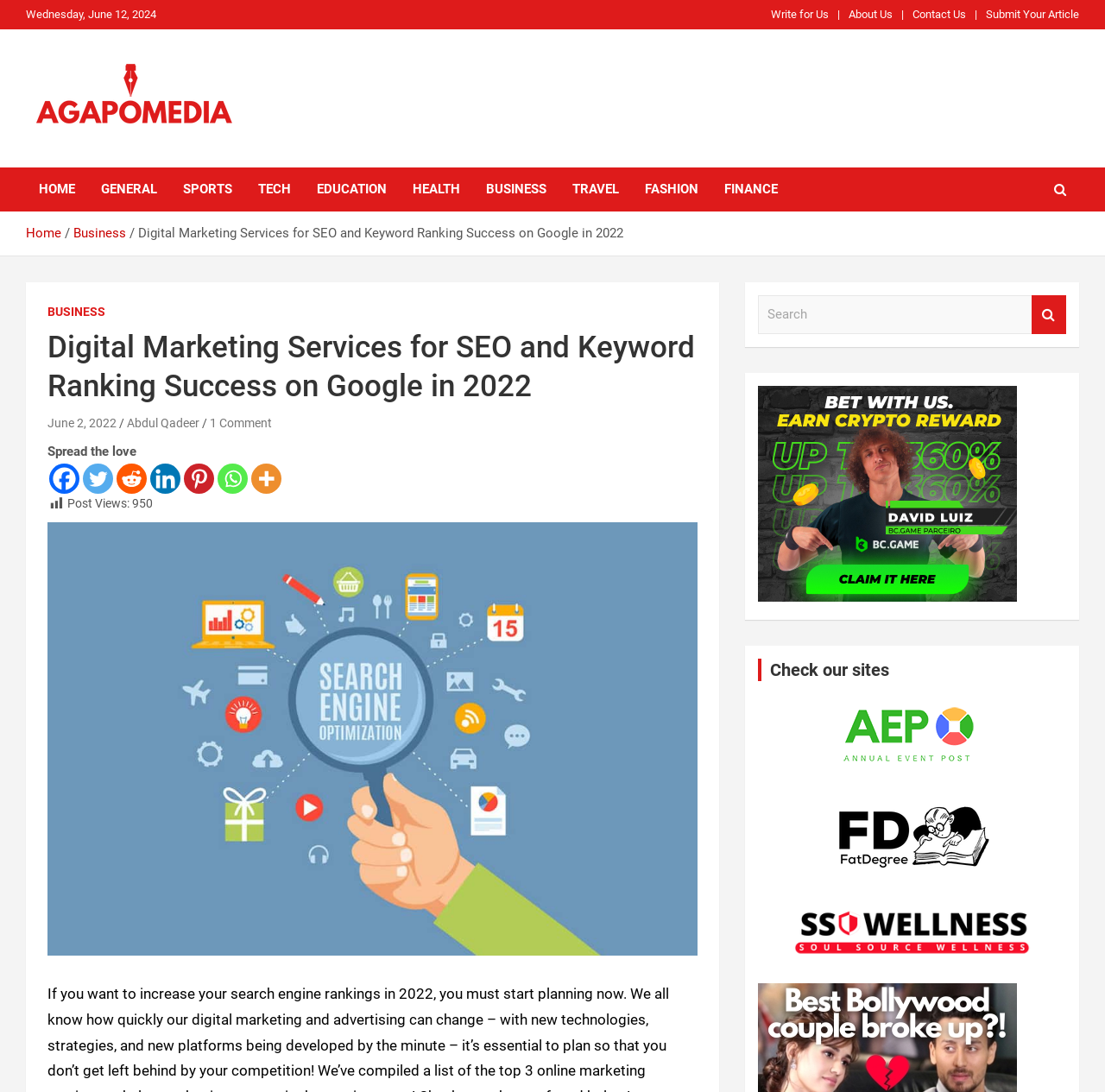Highlight the bounding box of the UI element that corresponds to this description: "parent_node: Agapo Media".

[0.023, 0.052, 0.219, 0.071]